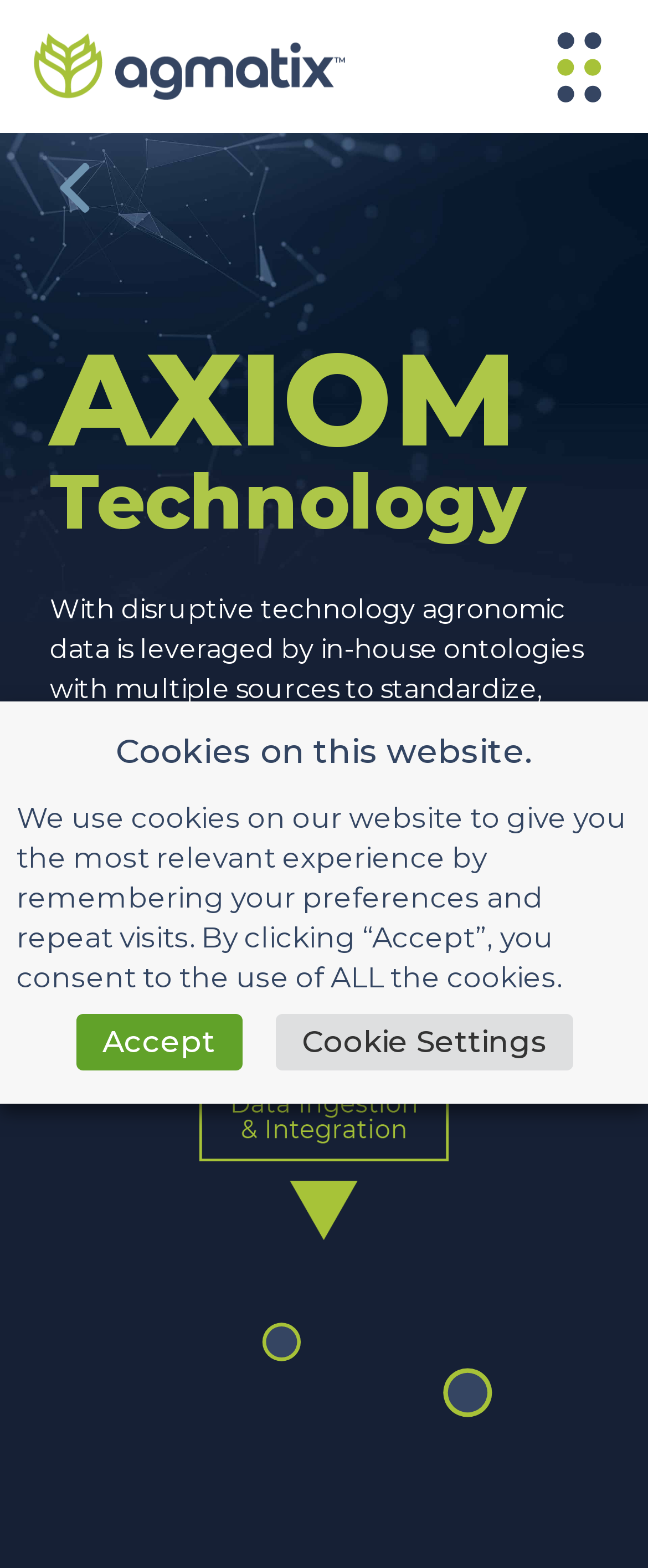What is the function of the menu toggle button?
Based on the image, answer the question with as much detail as possible.

The menu toggle button is located at the top right corner of the webpage, and it is used to expand or collapse the menu. When clicked, it will show or hide the menu options.